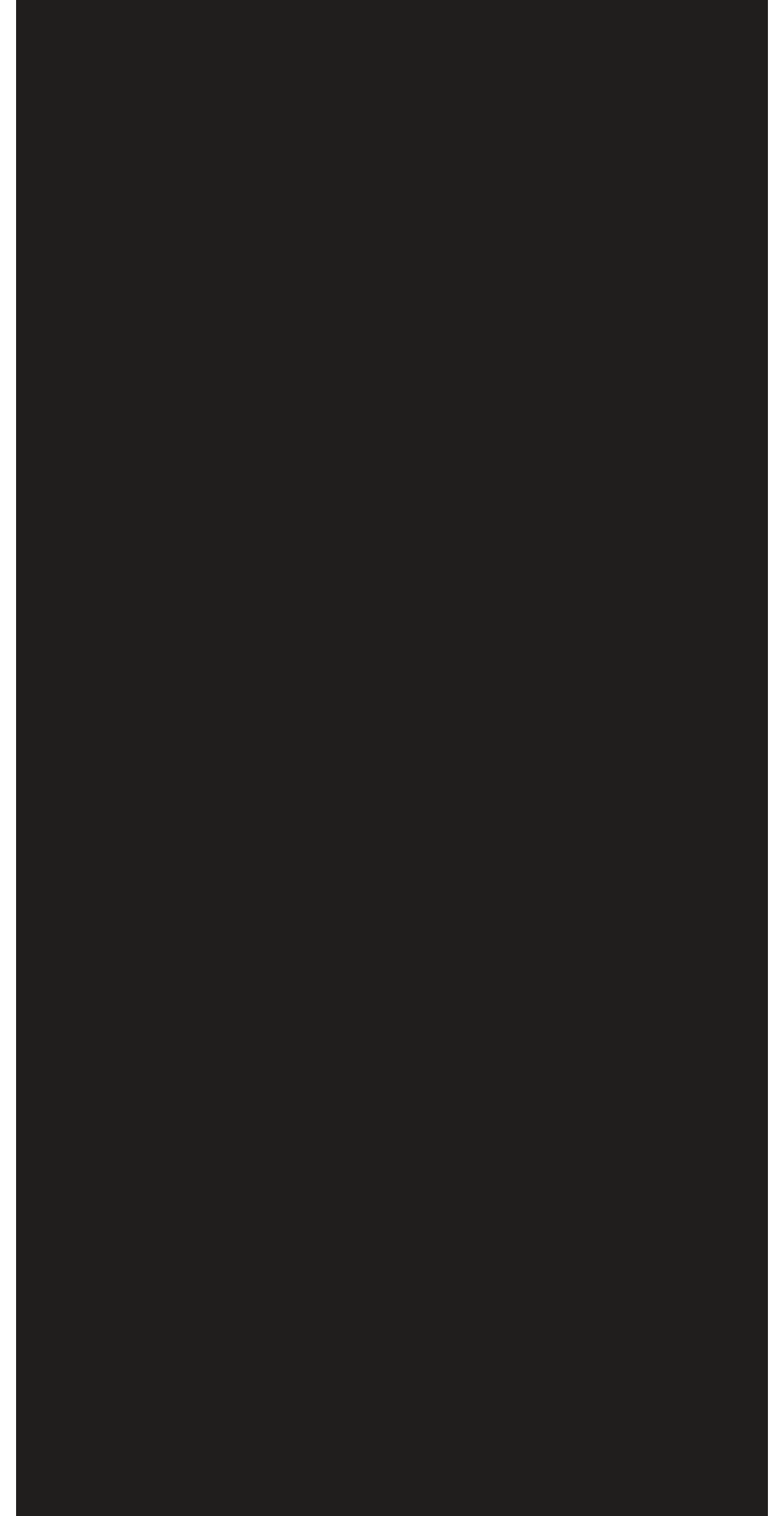Please identify the bounding box coordinates of the area that needs to be clicked to follow this instruction: "Book a demo".

[0.521, 0.756, 0.897, 0.782]